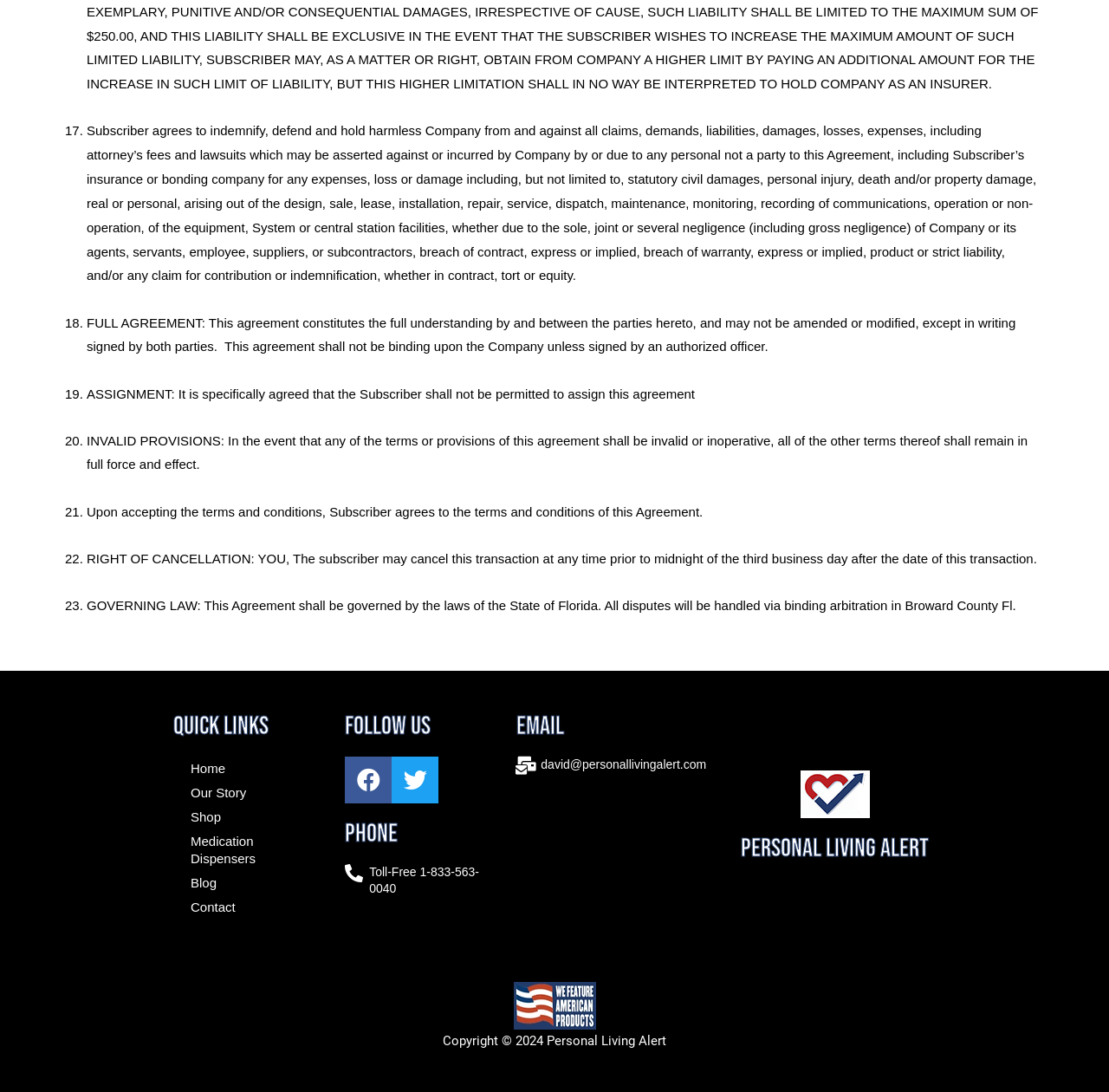Please identify the bounding box coordinates of the area I need to click to accomplish the following instruction: "Email david@personallivingalert.com".

[0.488, 0.693, 0.637, 0.706]